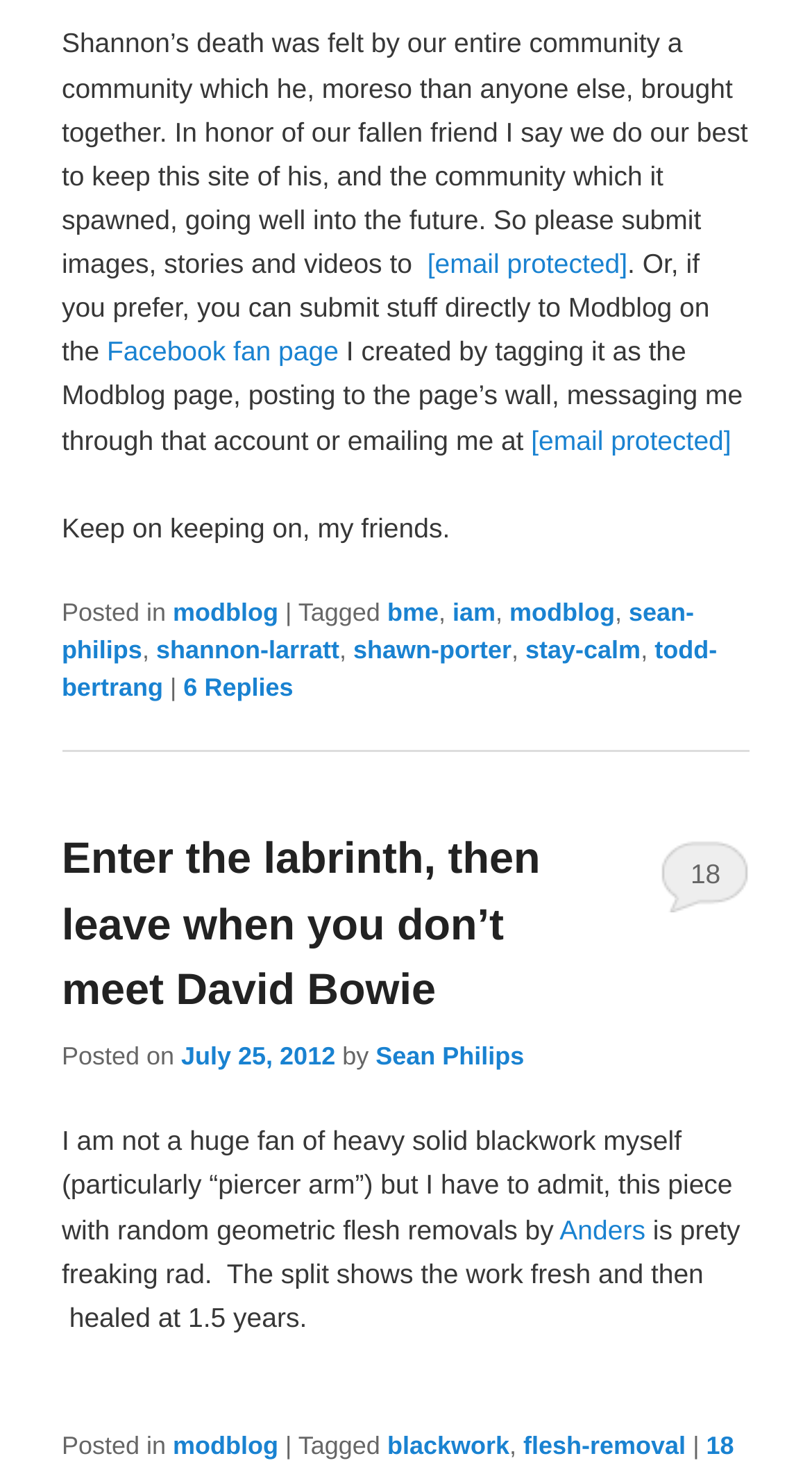Respond with a single word or phrase for the following question: 
What is the purpose of this webpage?

Share images and stories